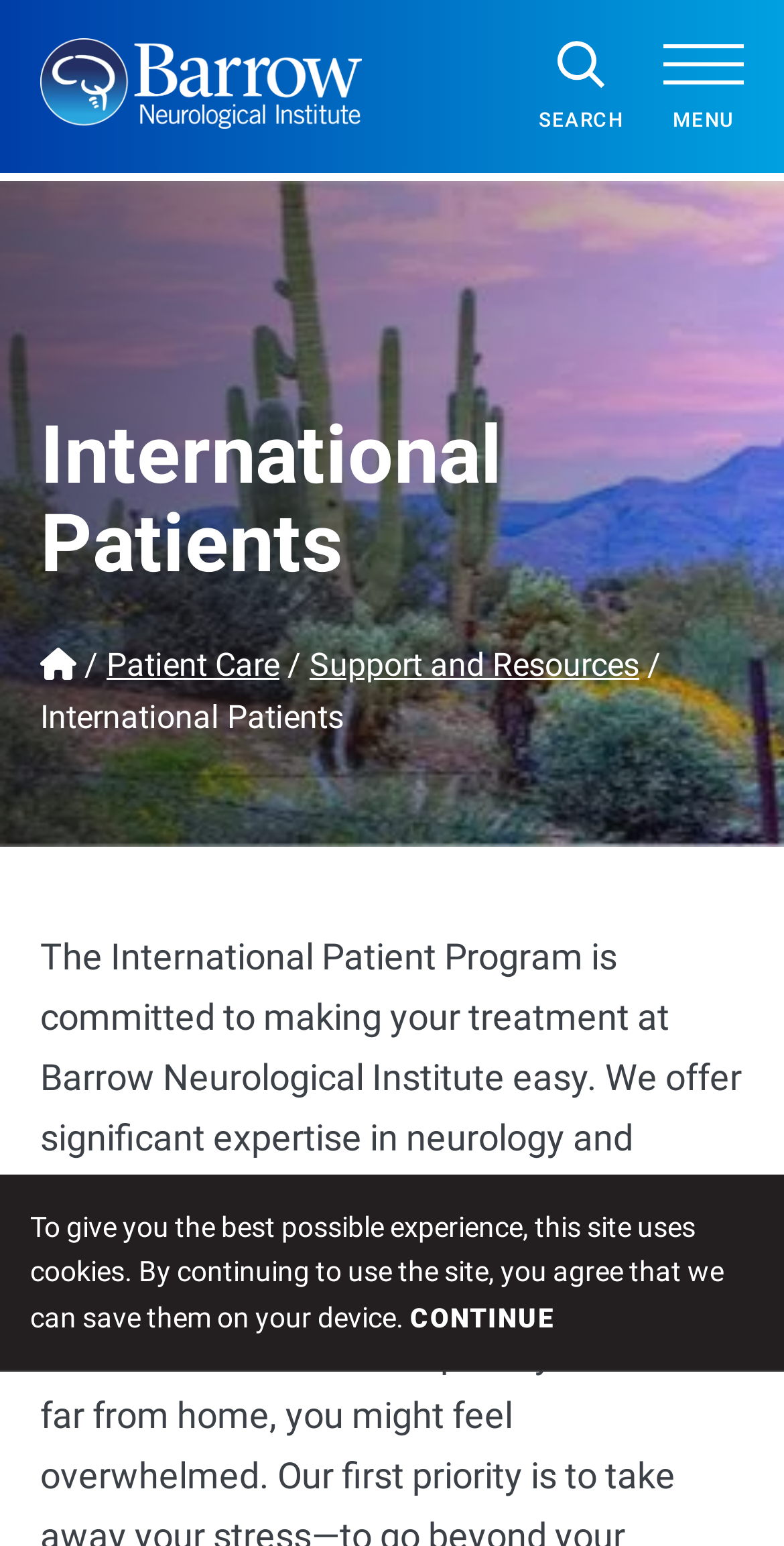Identify the bounding box for the described UI element. Provide the coordinates in (top-left x, top-left y, bottom-right x, bottom-right y) format with values ranging from 0 to 1: Home

[0.051, 0.417, 0.097, 0.442]